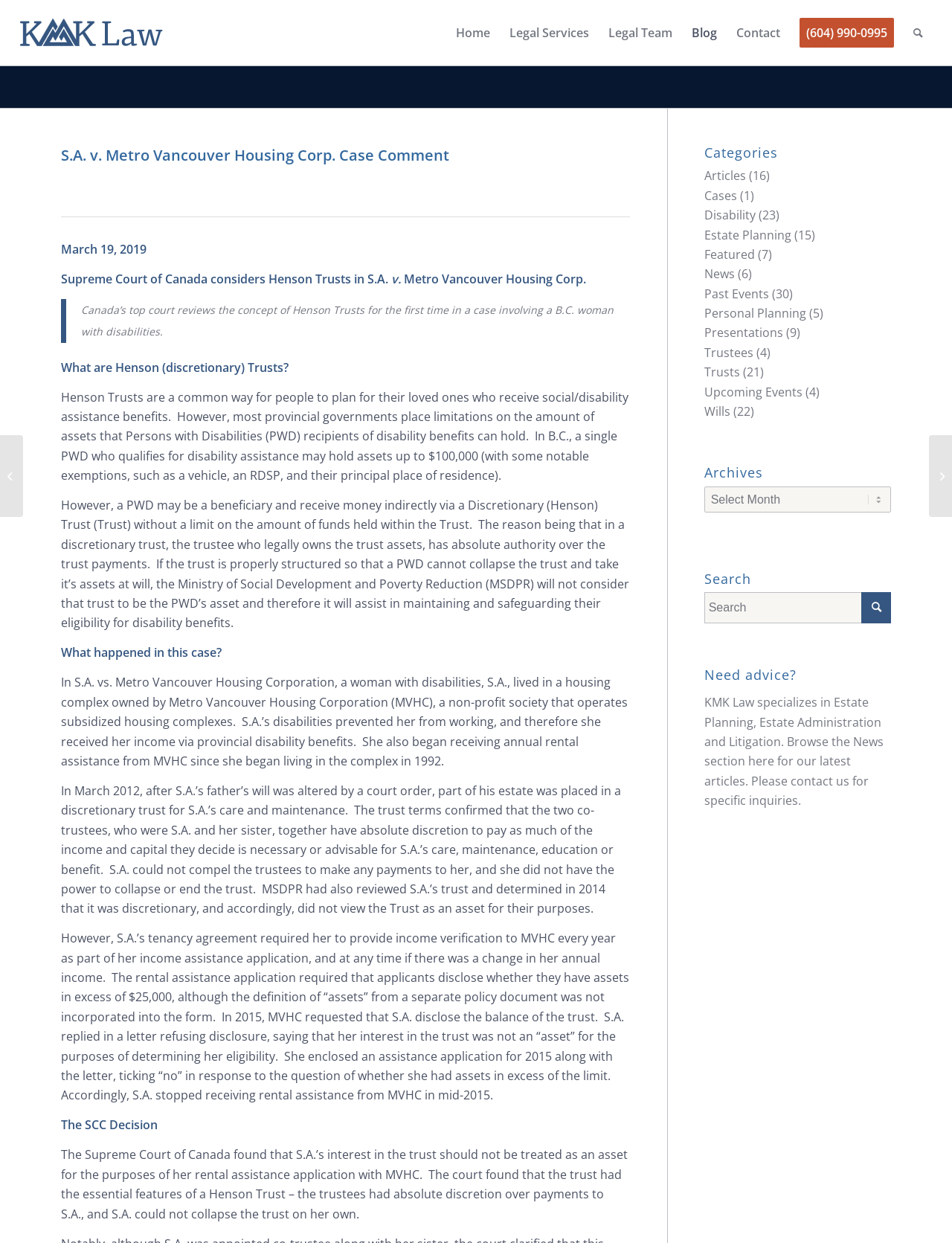What is the role of the trustee in a discretionary trust?
Answer the question in as much detail as possible.

I found the answer by reading the text that explains the concept of Henson Trusts, which states that the trustee has absolute authority over the trust payments.